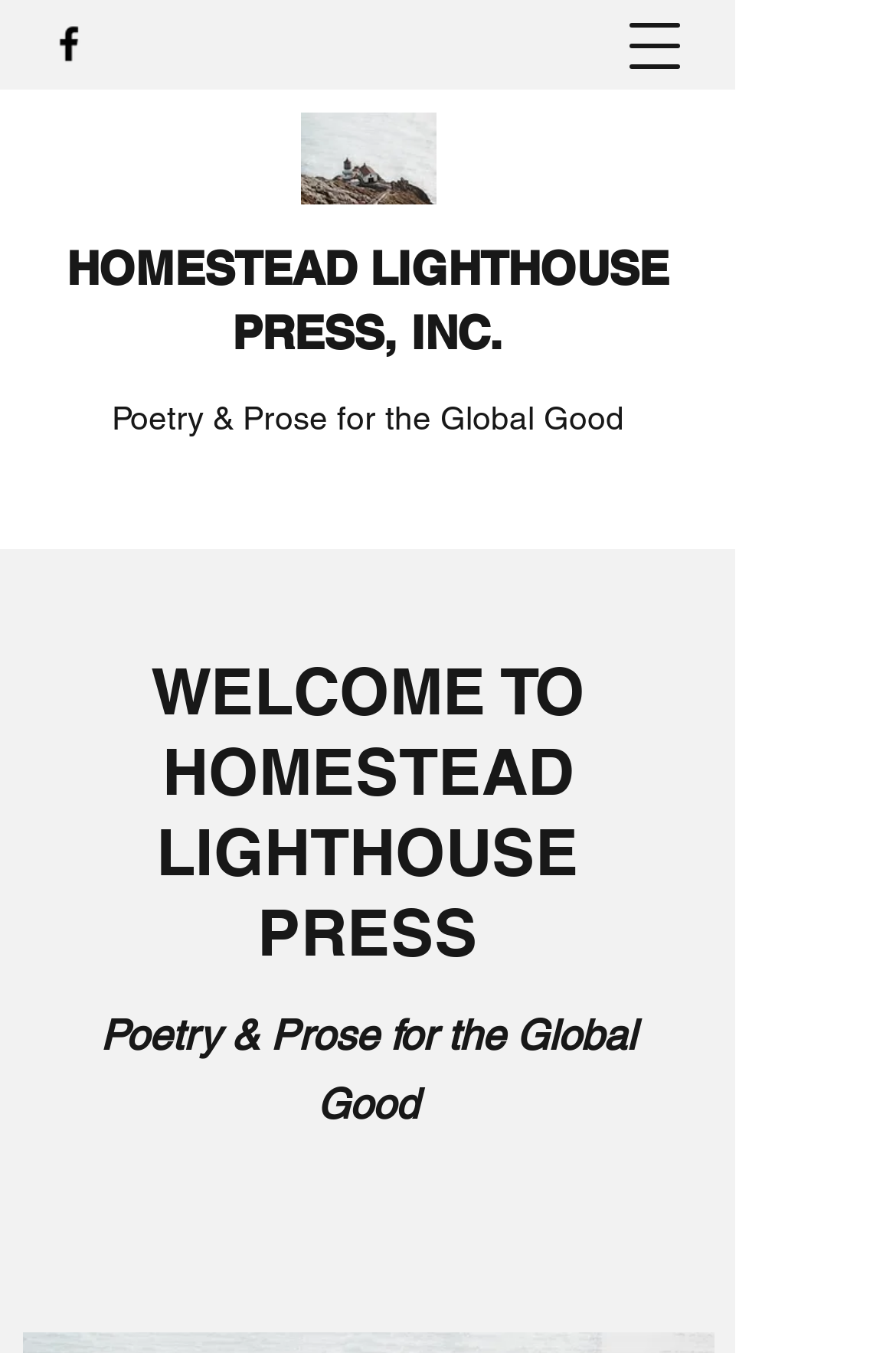Extract the main heading text from the webpage.

WELCOME TO HOMESTEAD LIGHTHOUSE PRESS